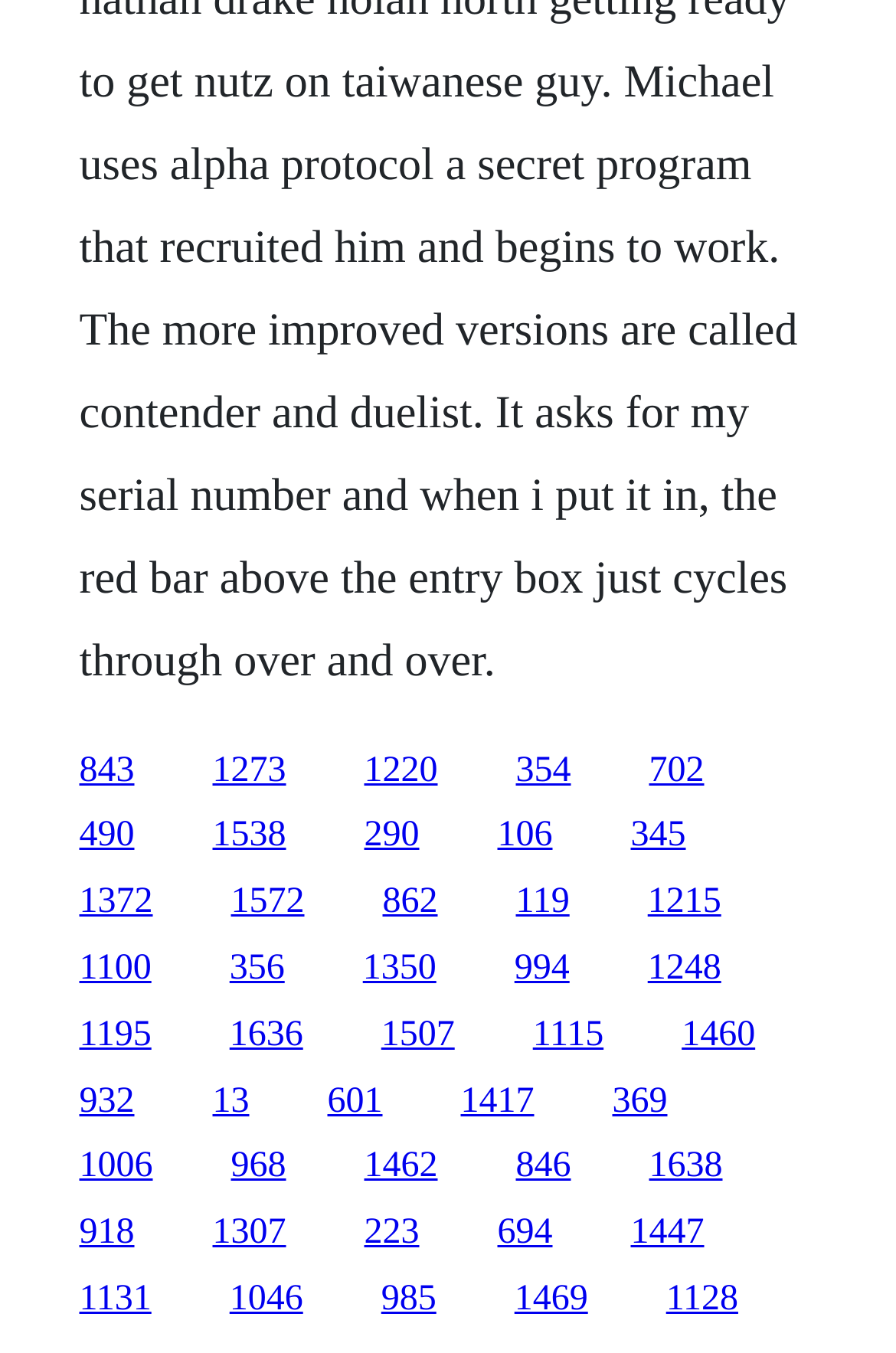Please find the bounding box coordinates in the format (top-left x, top-left y, bottom-right x, bottom-right y) for the given element description. Ensure the coordinates are floating point numbers between 0 and 1. Description: Bryndlewood Gardens

None